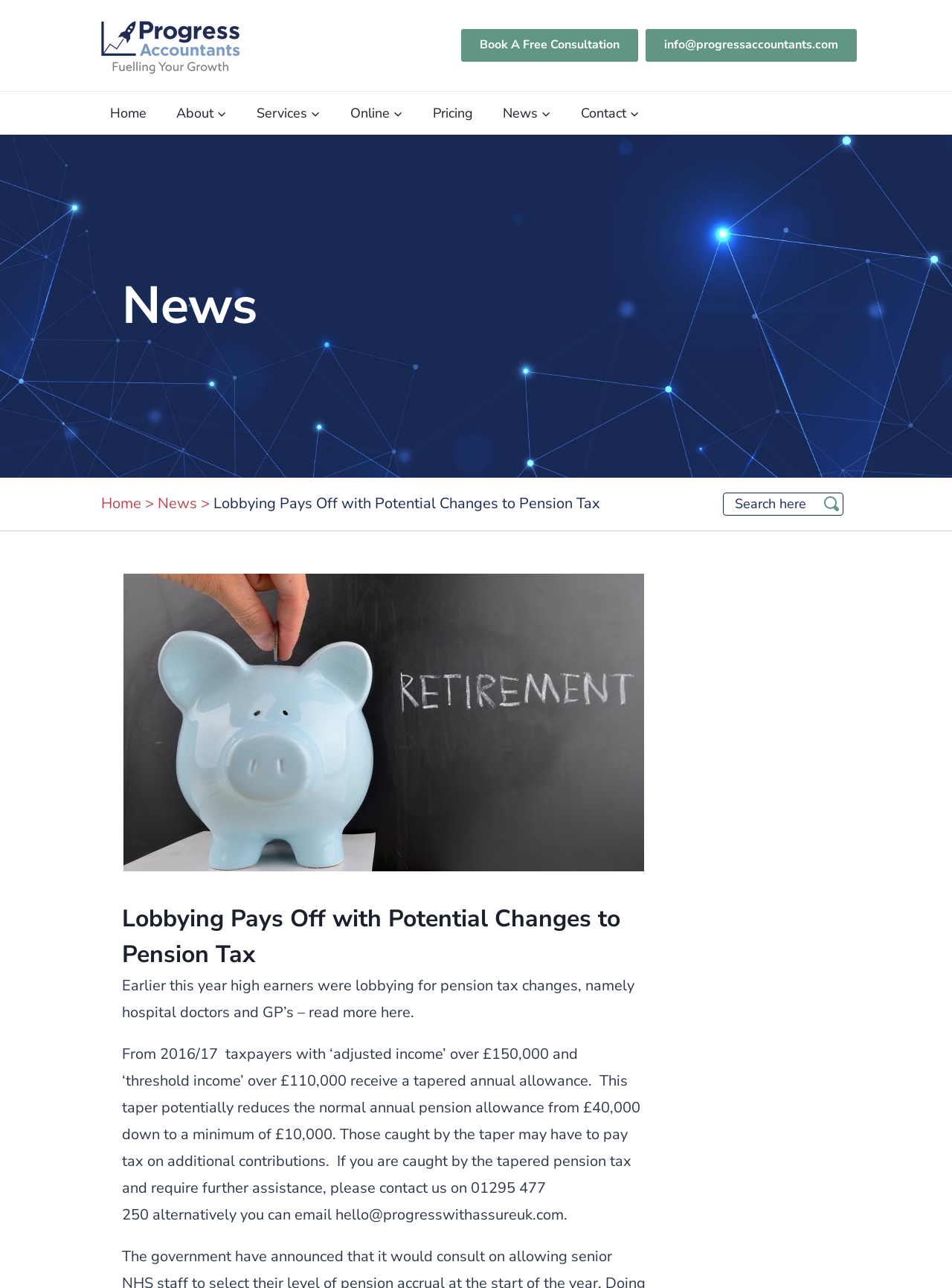What is the purpose of the tapered annual allowance?
Analyze the image and deliver a detailed answer to the question.

According to the webpage, the tapered annual allowance reduces the normal annual pension allowance from £40,000 down to a minimum of £10,000 for those caught by the taper. This is mentioned in the paragraph that starts with 'From 2016/17 taxpayers with ‘adjusted income’ over £150,000...'